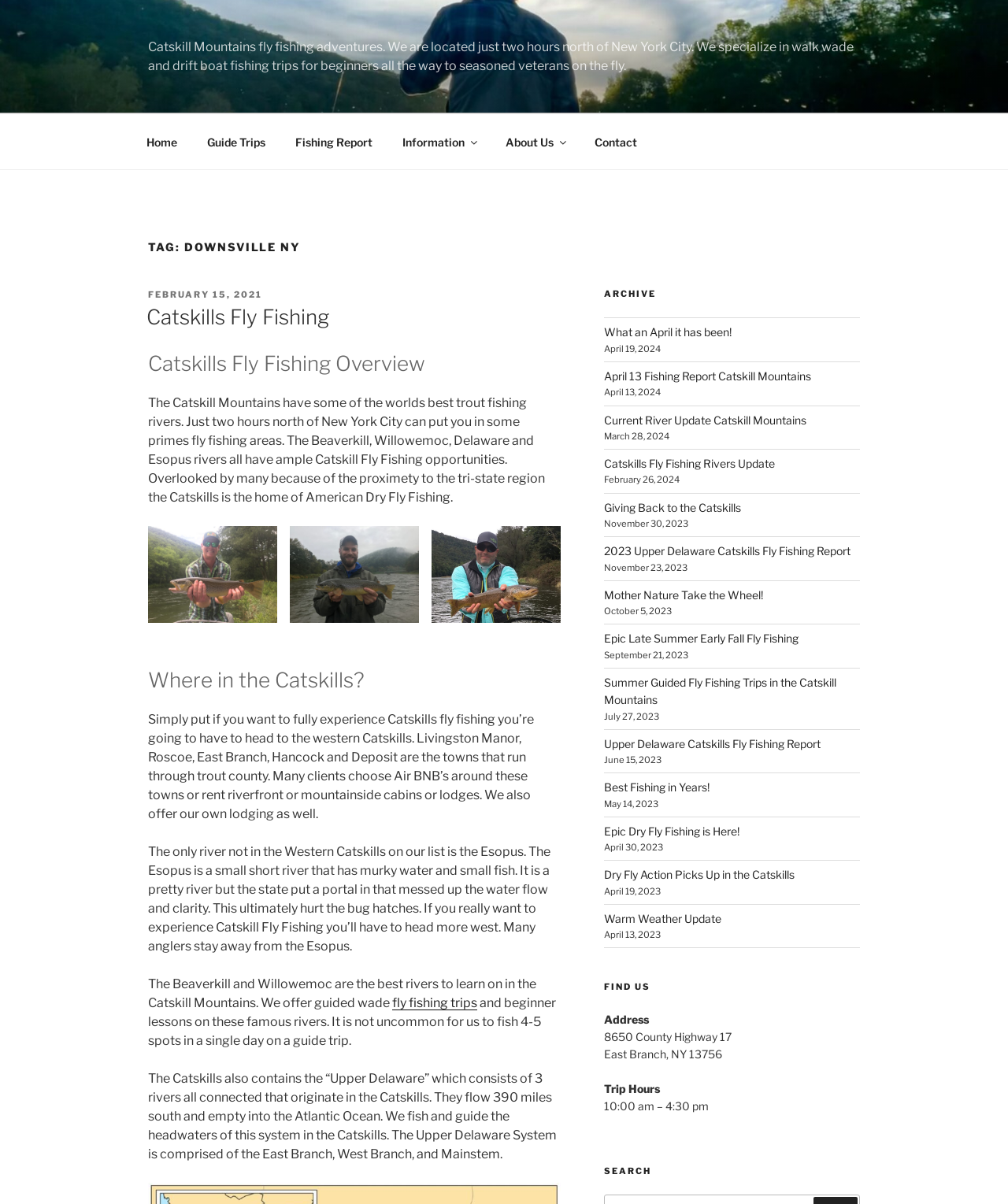Bounding box coordinates must be specified in the format (top-left x, top-left y, bottom-right x, bottom-right y). All values should be floating point numbers between 0 and 1. What are the bounding box coordinates of the UI element described as: Catskills Fly Fishing

[0.145, 0.253, 0.327, 0.274]